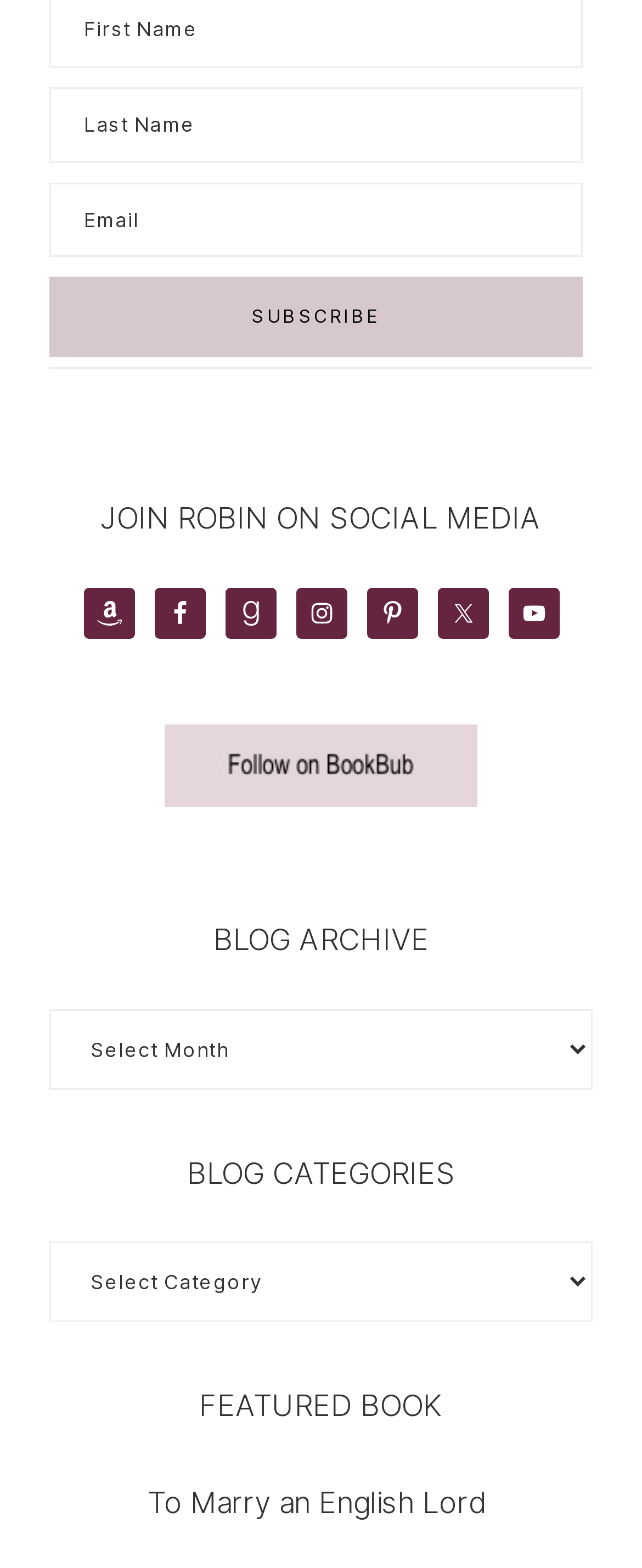Find the bounding box coordinates corresponding to the UI element with the description: "name="last_name" placeholder="Last Name"". The coordinates should be formatted as [left, top, right, bottom], with values as floats between 0 and 1.

[0.077, 0.056, 0.908, 0.104]